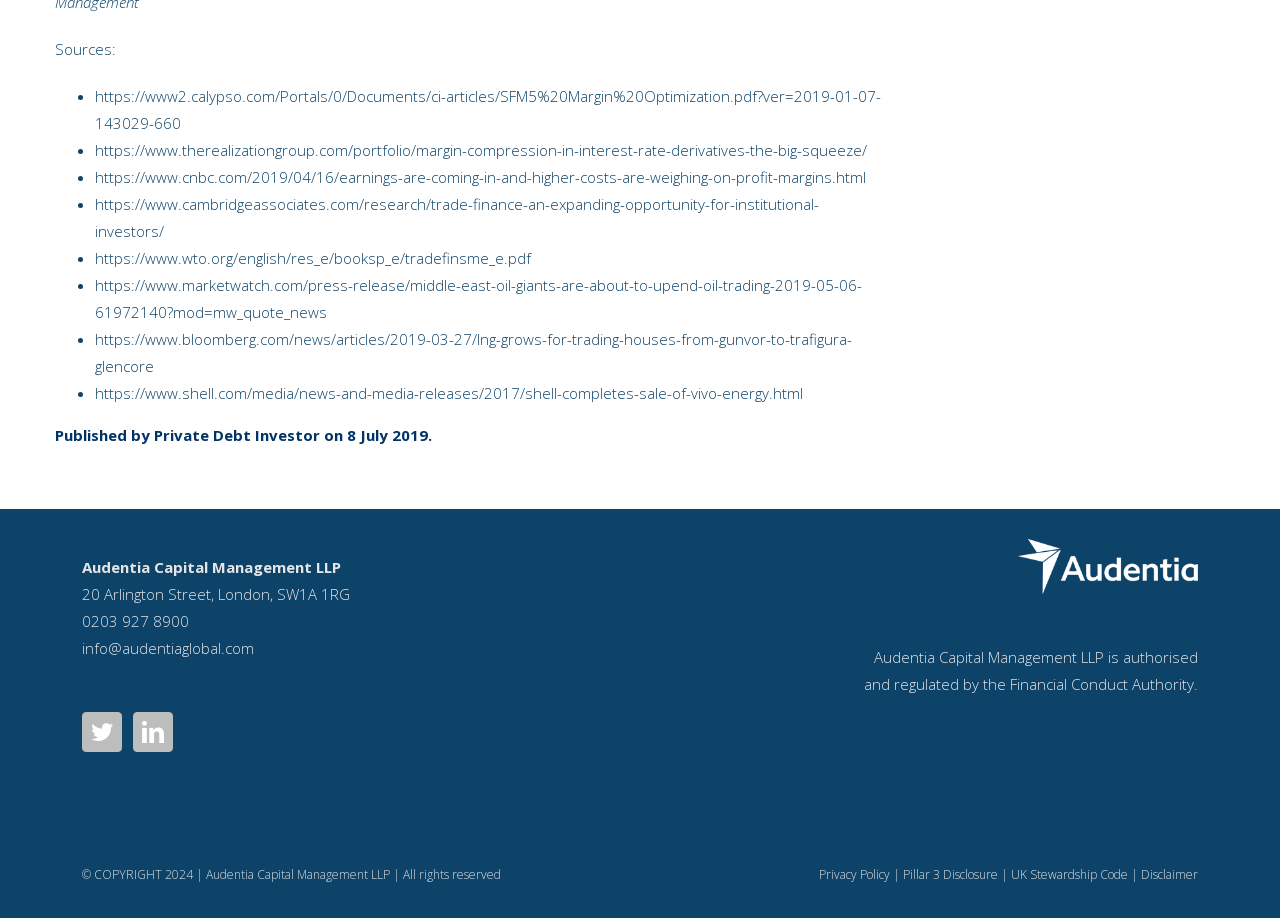Please identify the bounding box coordinates of the element's region that should be clicked to execute the following instruction: "Click on the link to access the PDF document about SFM5 Margin Optimization". The bounding box coordinates must be four float numbers between 0 and 1, i.e., [left, top, right, bottom].

[0.074, 0.094, 0.688, 0.145]